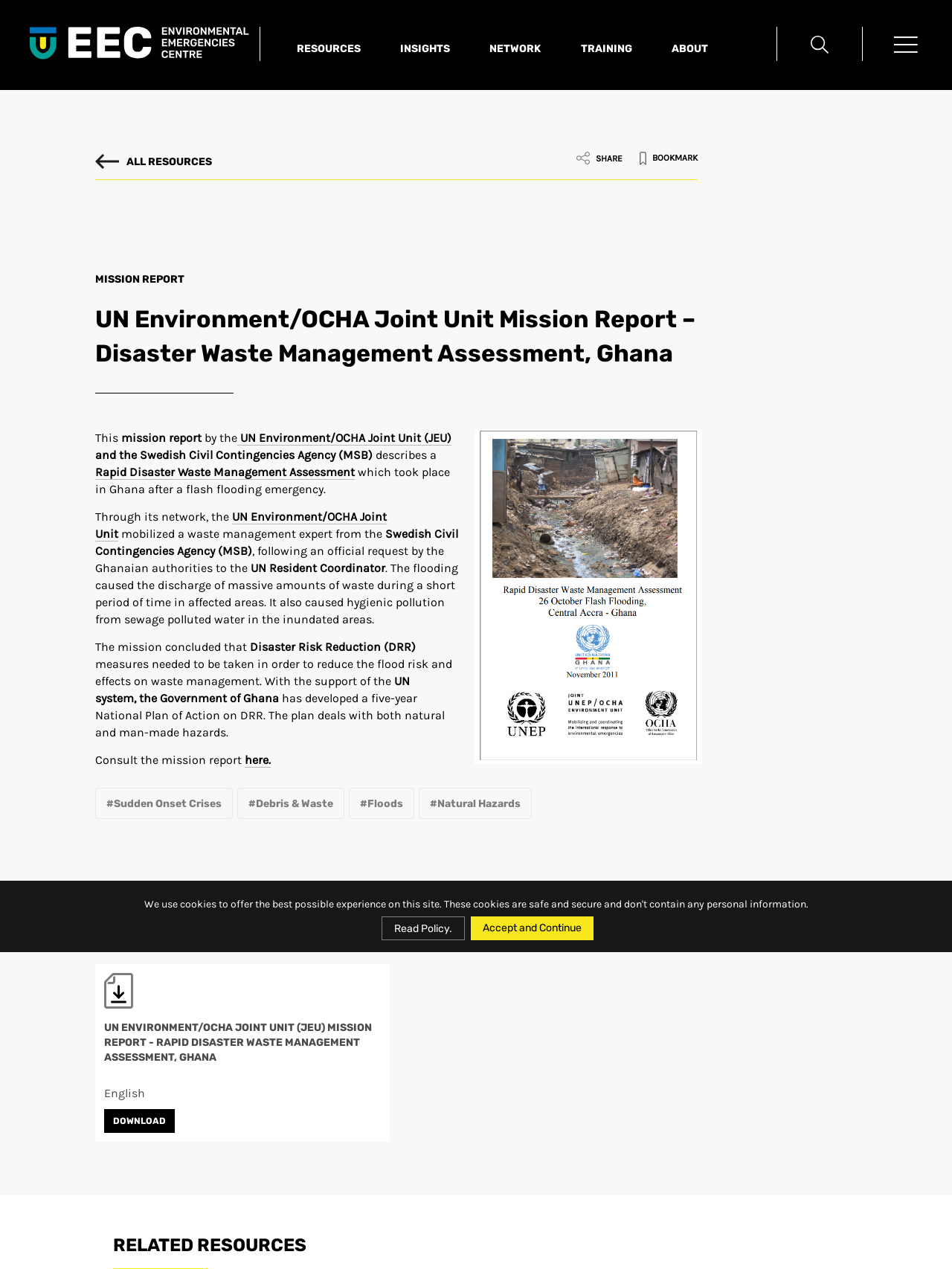Pinpoint the bounding box coordinates of the clickable area needed to execute the instruction: "Click on the 'RESOURCES' menu item". The coordinates should be specified as four float numbers between 0 and 1, i.e., [left, top, right, bottom].

[0.311, 0.021, 0.379, 0.057]